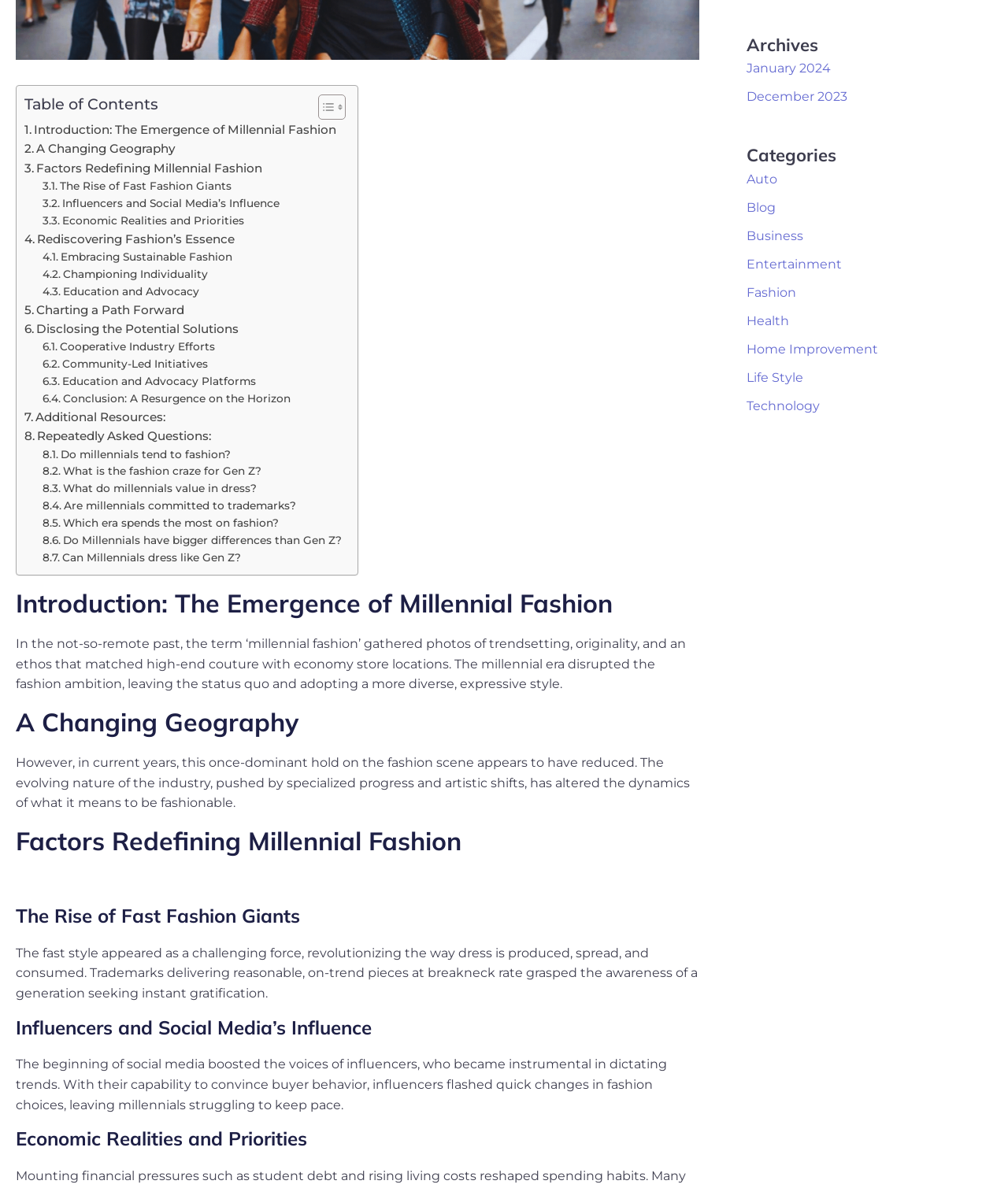Please specify the bounding box coordinates in the format (top-left x, top-left y, bottom-right x, bottom-right y), with all values as floating point numbers between 0 and 1. Identify the bounding box of the UI element described by: Life Style

[0.741, 0.311, 0.797, 0.324]